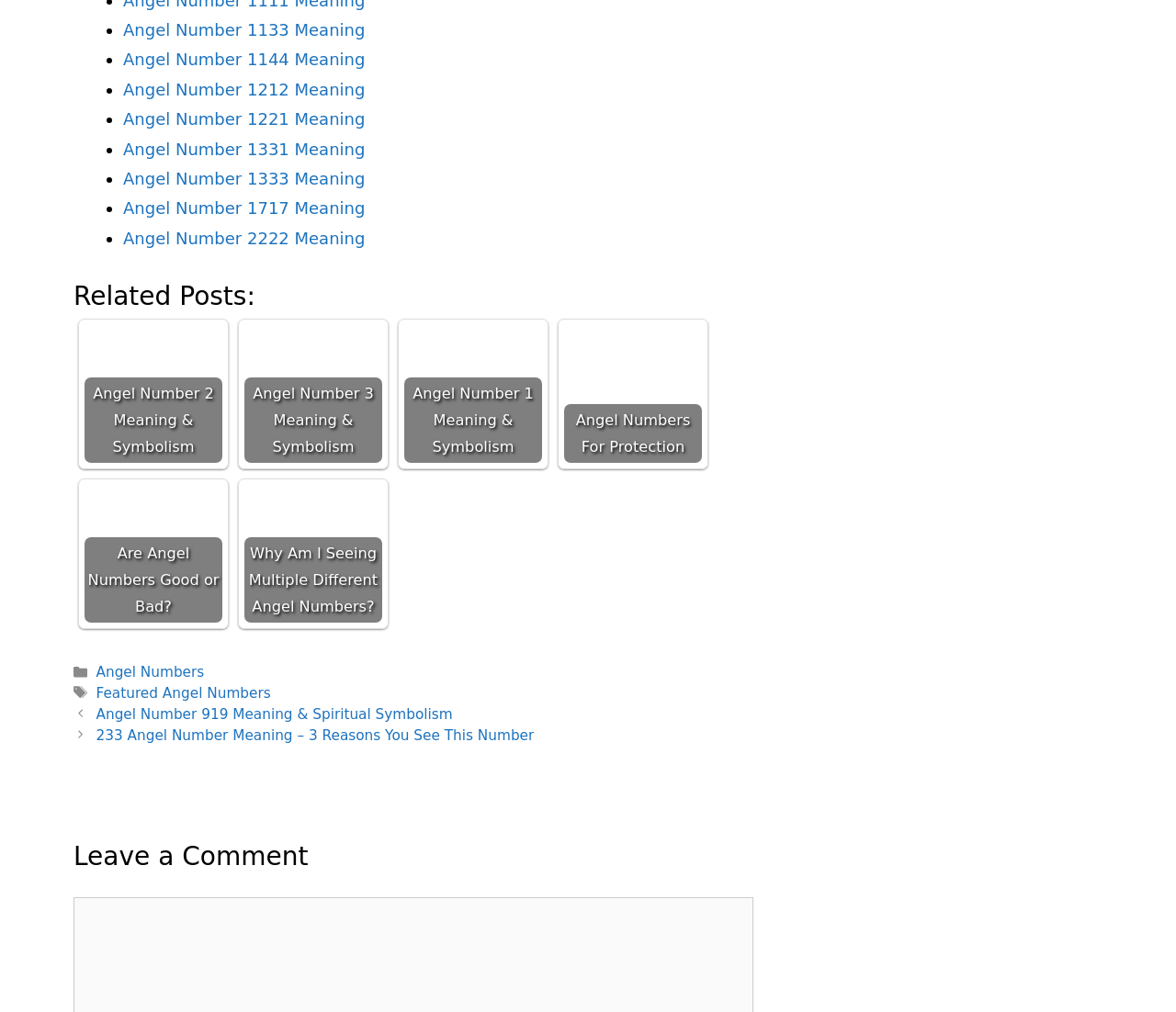Determine the bounding box coordinates of the clickable element to complete this instruction: "View Angel Number 2 Meaning & Symbolism". Provide the coordinates in the format of four float numbers between 0 and 1, [left, top, right, bottom].

[0.072, 0.322, 0.189, 0.458]